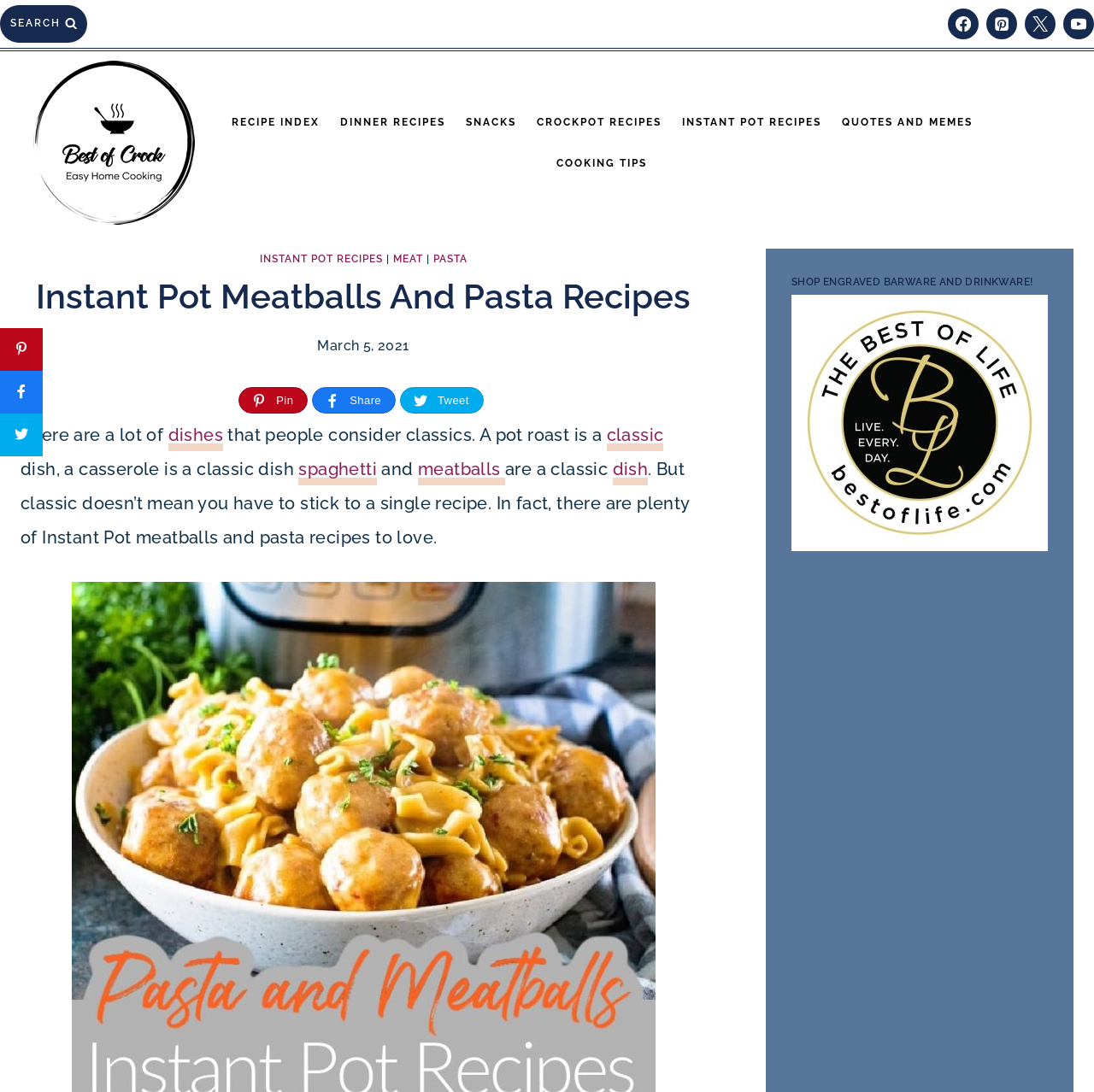Given the webpage screenshot and the description, determine the bounding box coordinates (top-left x, top-left y, bottom-right x, bottom-right y) that define the location of the UI element matching this description: Meat

[0.359, 0.232, 0.386, 0.243]